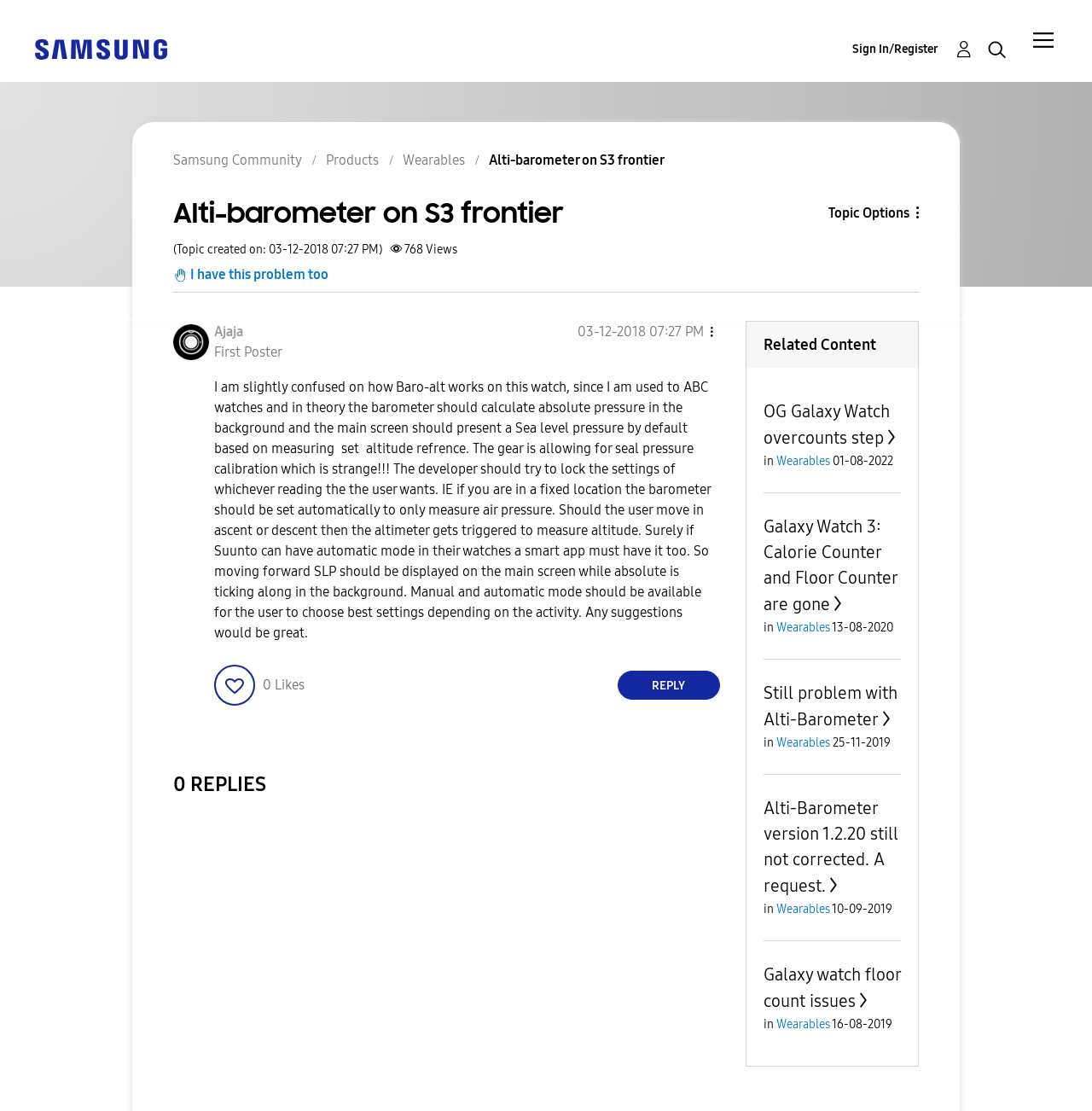What is the date of this post?
Please use the image to provide a one-word or short phrase answer.

03-12-2018 07:27 PM